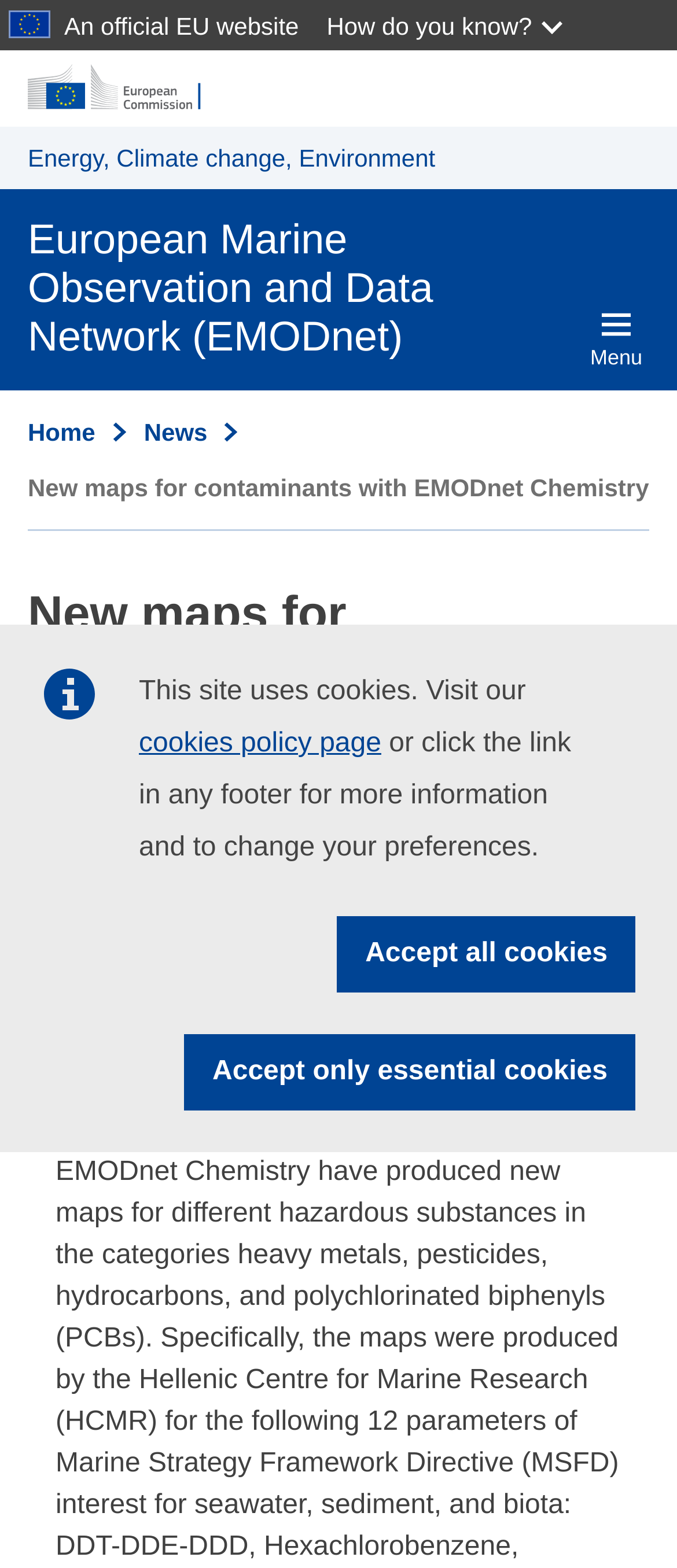Identify the bounding box coordinates for the UI element that matches this description: "Energy, Climate change, Environment".

[0.041, 0.092, 0.643, 0.109]